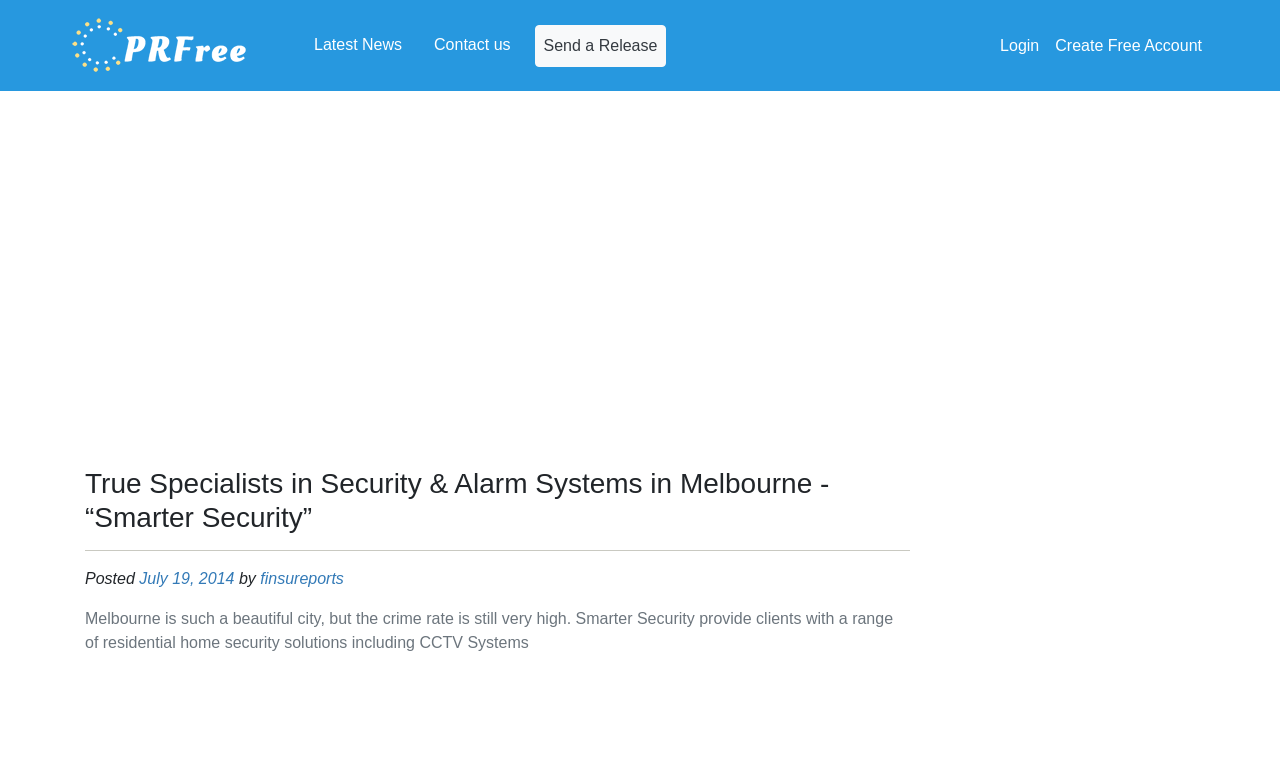What type of security solutions does the company provide?
Please provide a detailed and thorough answer to the question.

The type of security solutions provided by the company can be inferred from the static text 'Melbourne is such a beautiful city, but the crime rate is still very high. Smarter Security provide clients with a range of residential home security solutions including CCTV Systems'.